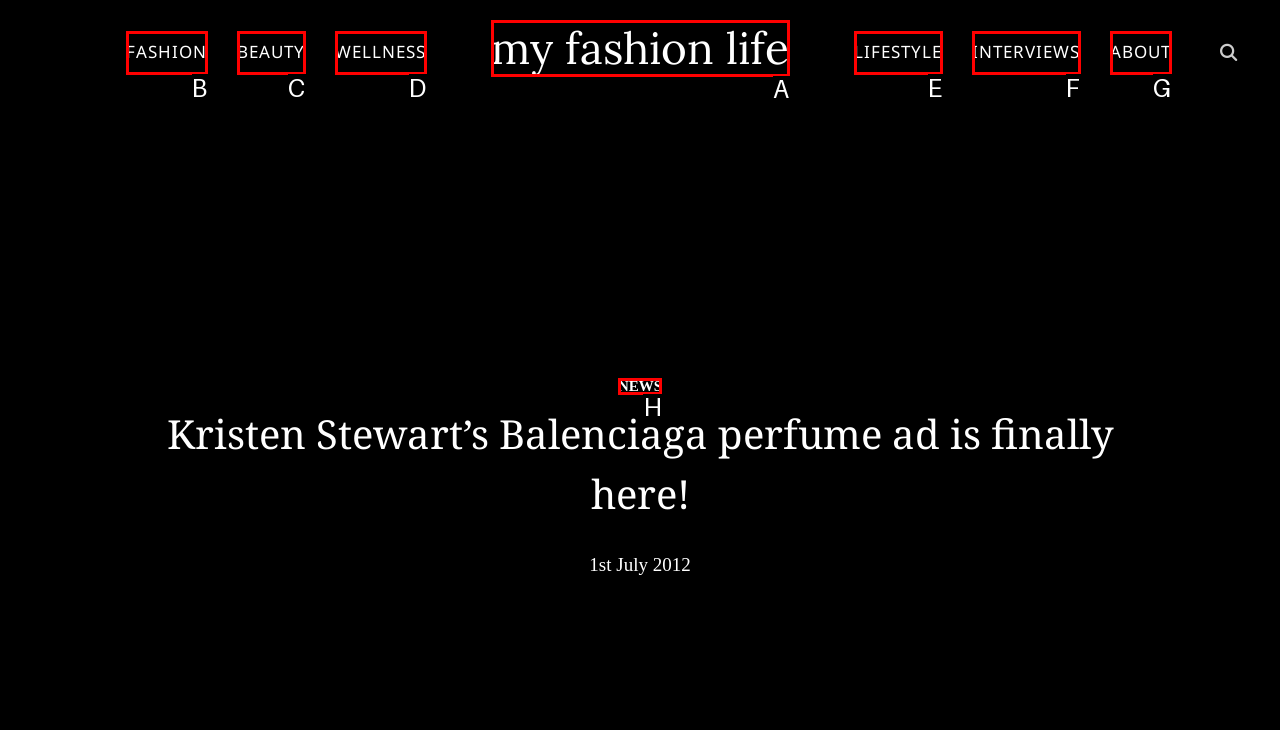Select the letter of the element you need to click to complete this task: View NEWS
Answer using the letter from the specified choices.

H